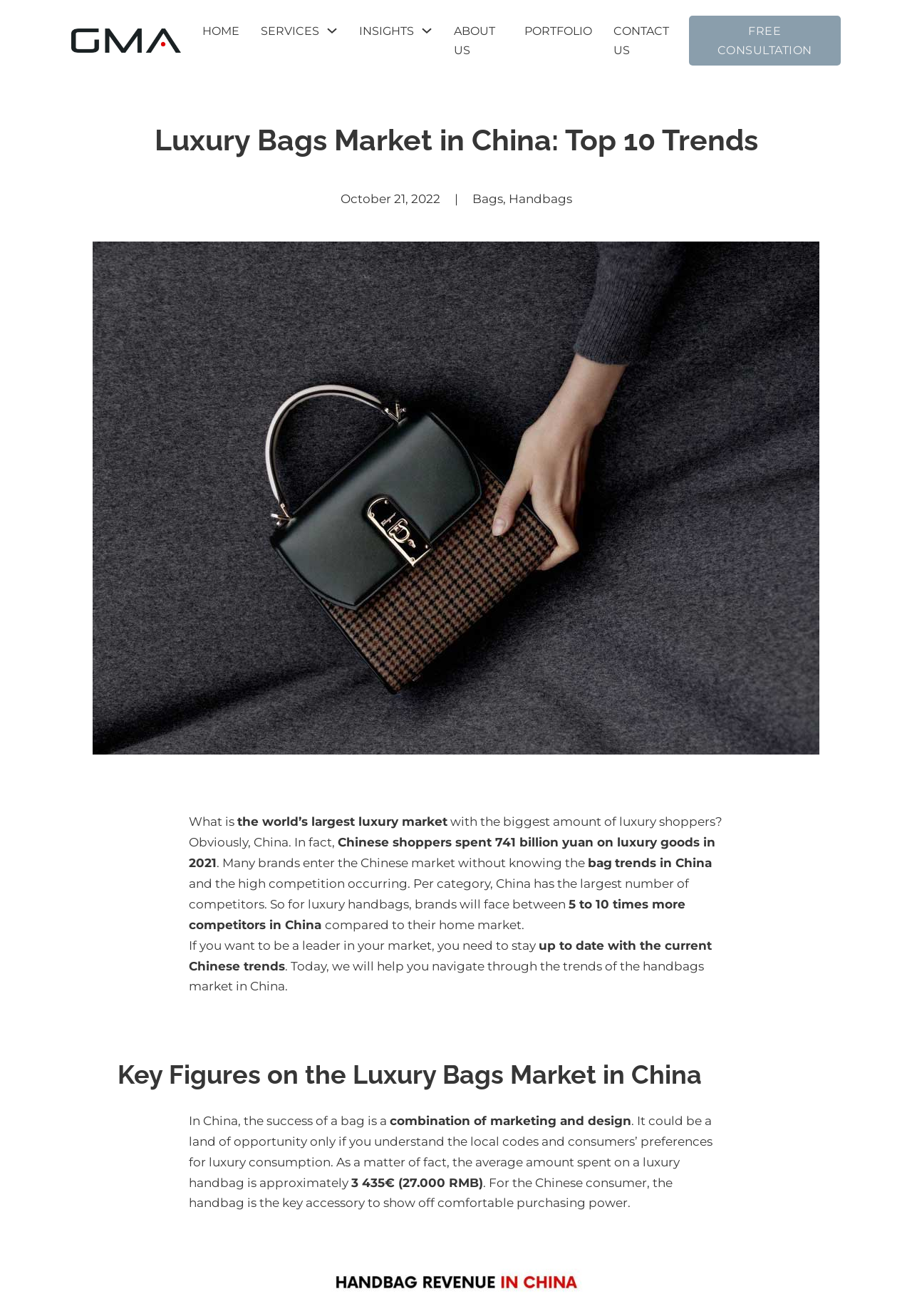Please answer the following question as detailed as possible based on the image: 
How many times more competitors are there in China for luxury handbags?

I found the answer by reading the static text element that says 'brands will face between 5 to 10 times more competitors in China' which is located in the middle of the webpage.